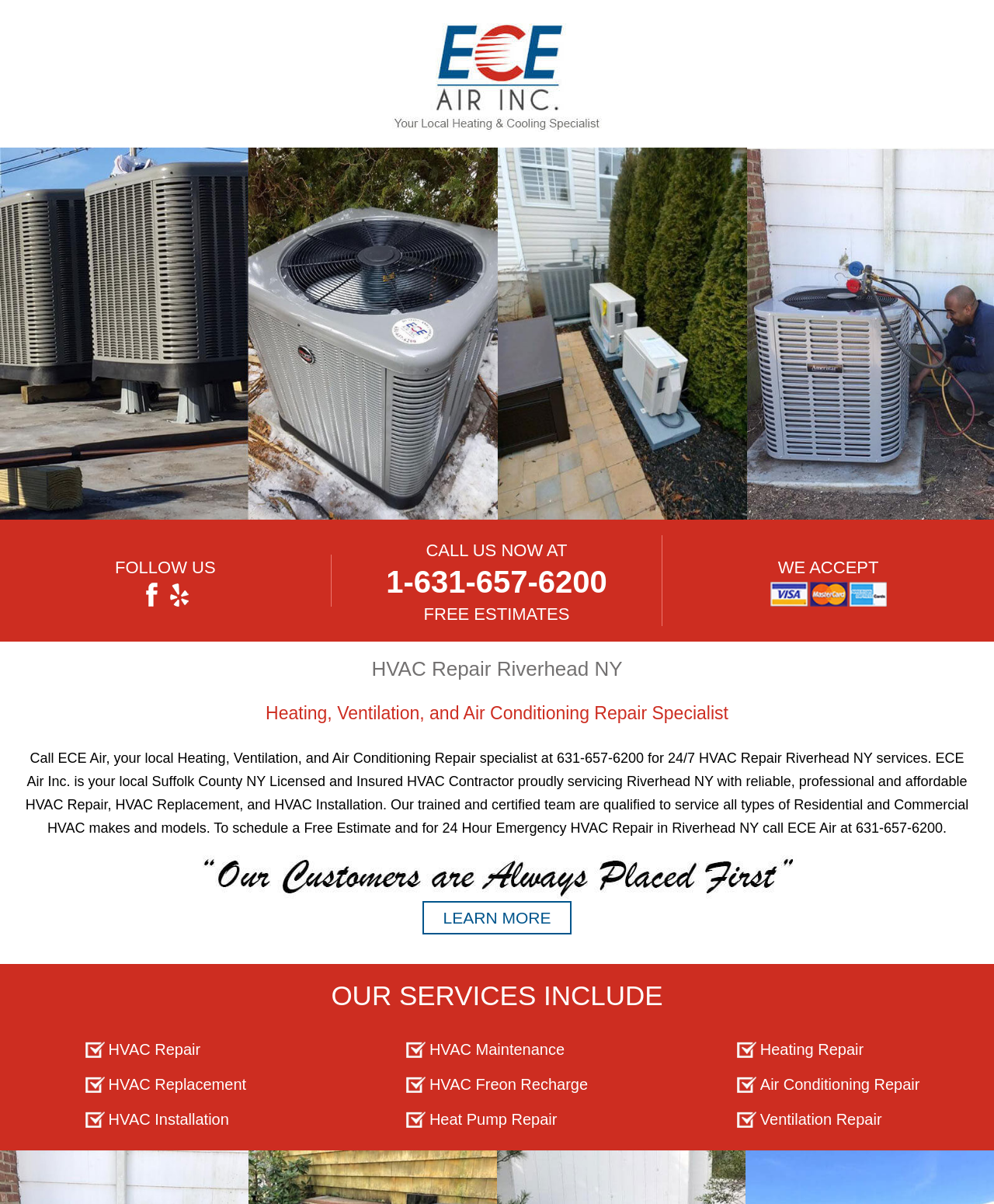Summarize the webpage with intricate details.

The webpage is about ECE Air, a local Heating, Ventilation, and Air Conditioning (HVAC) Repair specialist in Riverhead, NY. At the top, there is a logo image with the company name "HVAC Repair Riverhead NY" and a link to the same. Below the logo, there is a large background image that spans the entire width of the page, with a caption "HVAC Repair near Riverhead NY".

On the top-right corner, there are social media links, including Facebook and Yelp, each with its respective icon. Below these links, there is a call-to-action section with a heading "CALL US NOW AT" and a phone number "1-631-657-6200" in a larger font. Next to the phone number, there is a text "FREE ESTIMATES".

On the right side of the page, there is a section that mentions the payment methods accepted, with an image of credit cards. Below this section, there are two headings that describe the company's services: "HVAC Repair Riverhead NY" and "Heating, Ventilation, and Air Conditioning Repair Specialist".

The main content of the page is a paragraph that describes the company's services, including HVAC repair, replacement, installation, and maintenance. The company is licensed and insured, and its team is trained and certified to service all types of residential and commercial HVAC makes and models.

Below the main content, there is an image with a caption "Our Customers Are Always Placed First". Next to the image, there is a "LEARN MORE" link. Further down, there are headings that list the company's services, including HVAC repair, replacement, installation, maintenance, Freon recharge, heat pump repair, heating repair, air conditioning repair, and ventilation repair.